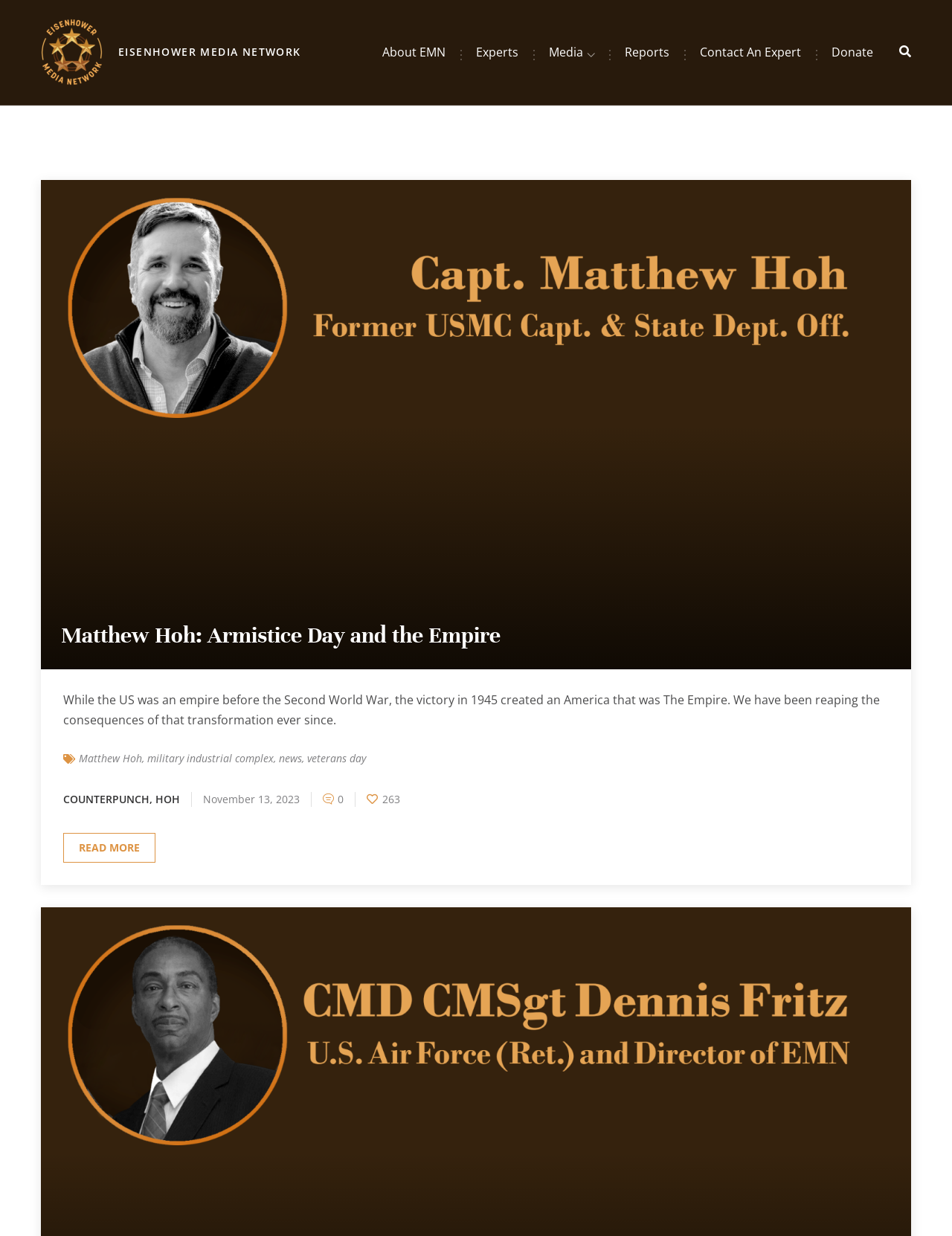Use a single word or phrase to answer this question: 
What is the name of the media network?

Eisenhower Media Network